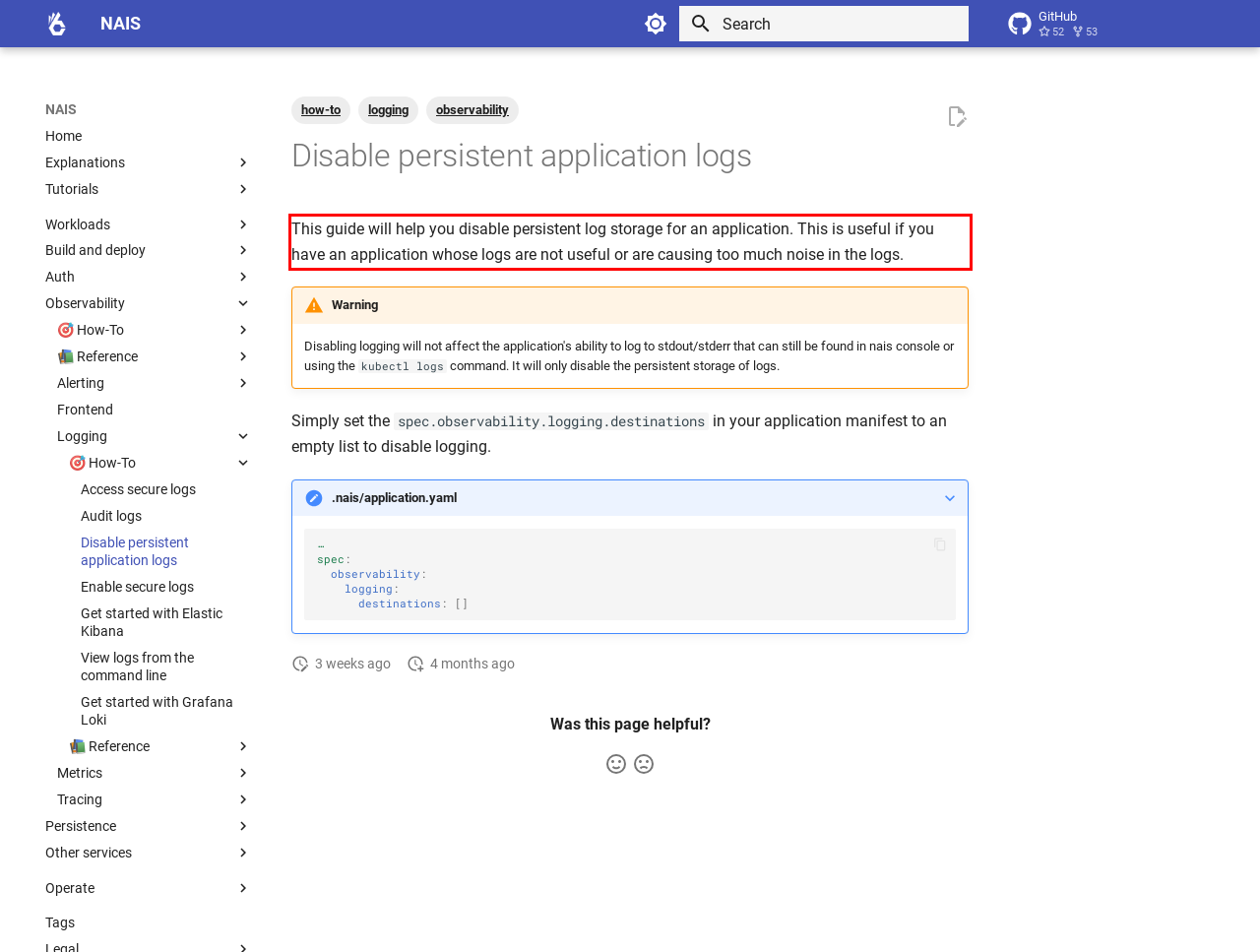In the given screenshot, locate the red bounding box and extract the text content from within it.

This guide will help you disable persistent log storage for an application. This is useful if you have an application whose logs are not useful or are causing too much noise in the logs.